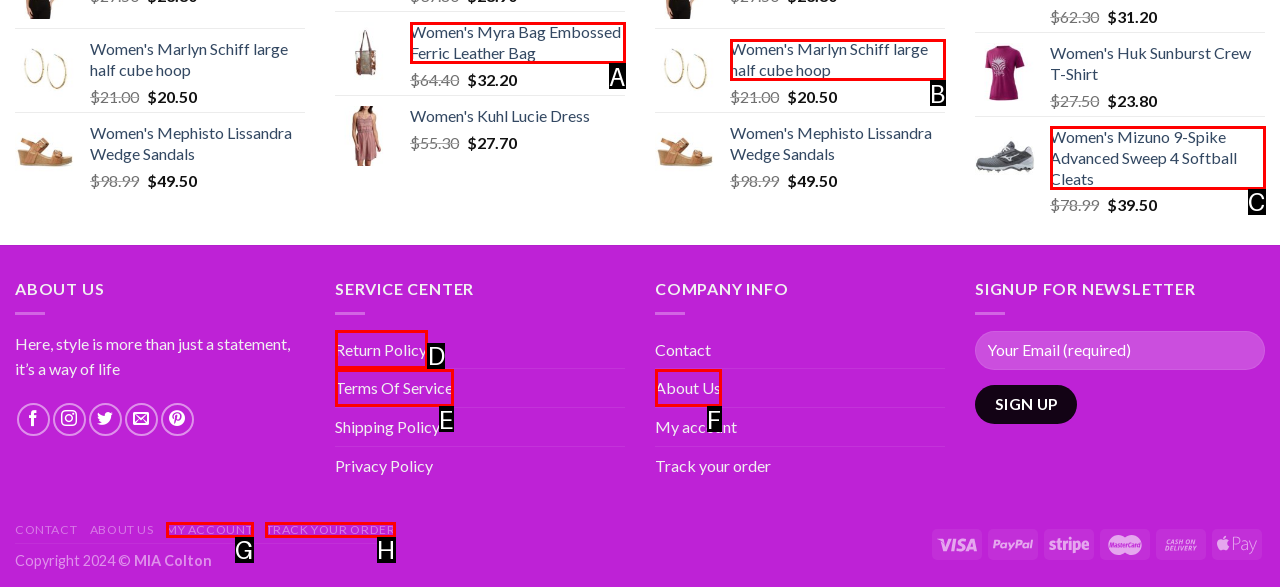Determine the right option to click to perform this task: View Return Policy
Answer with the correct letter from the given choices directly.

D